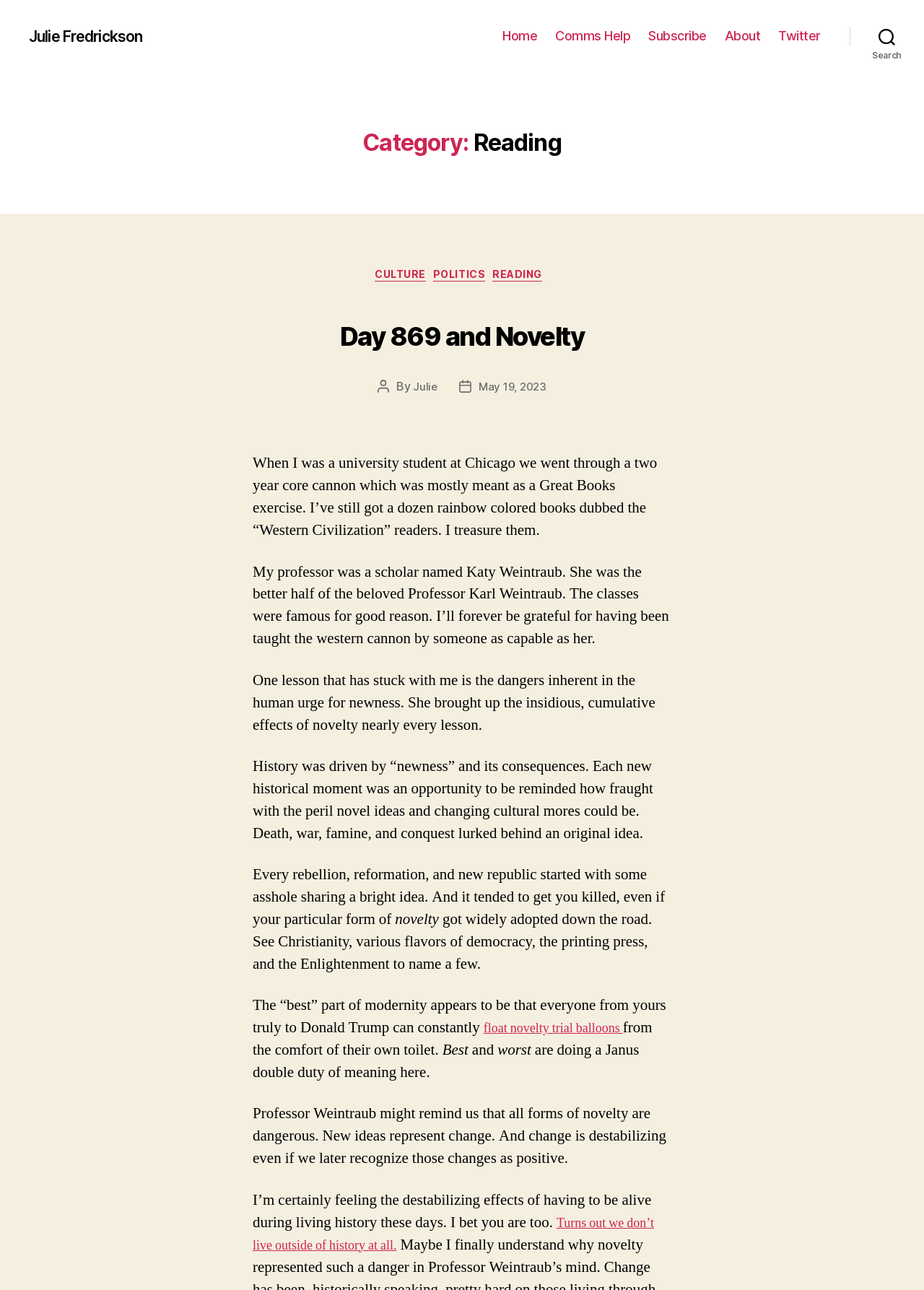Please find the bounding box coordinates in the format (top-left x, top-left y, bottom-right x, bottom-right y) for the given element description. Ensure the coordinates are floating point numbers between 0 and 1. Description: Julie Fredrickson

[0.031, 0.021, 0.175, 0.035]